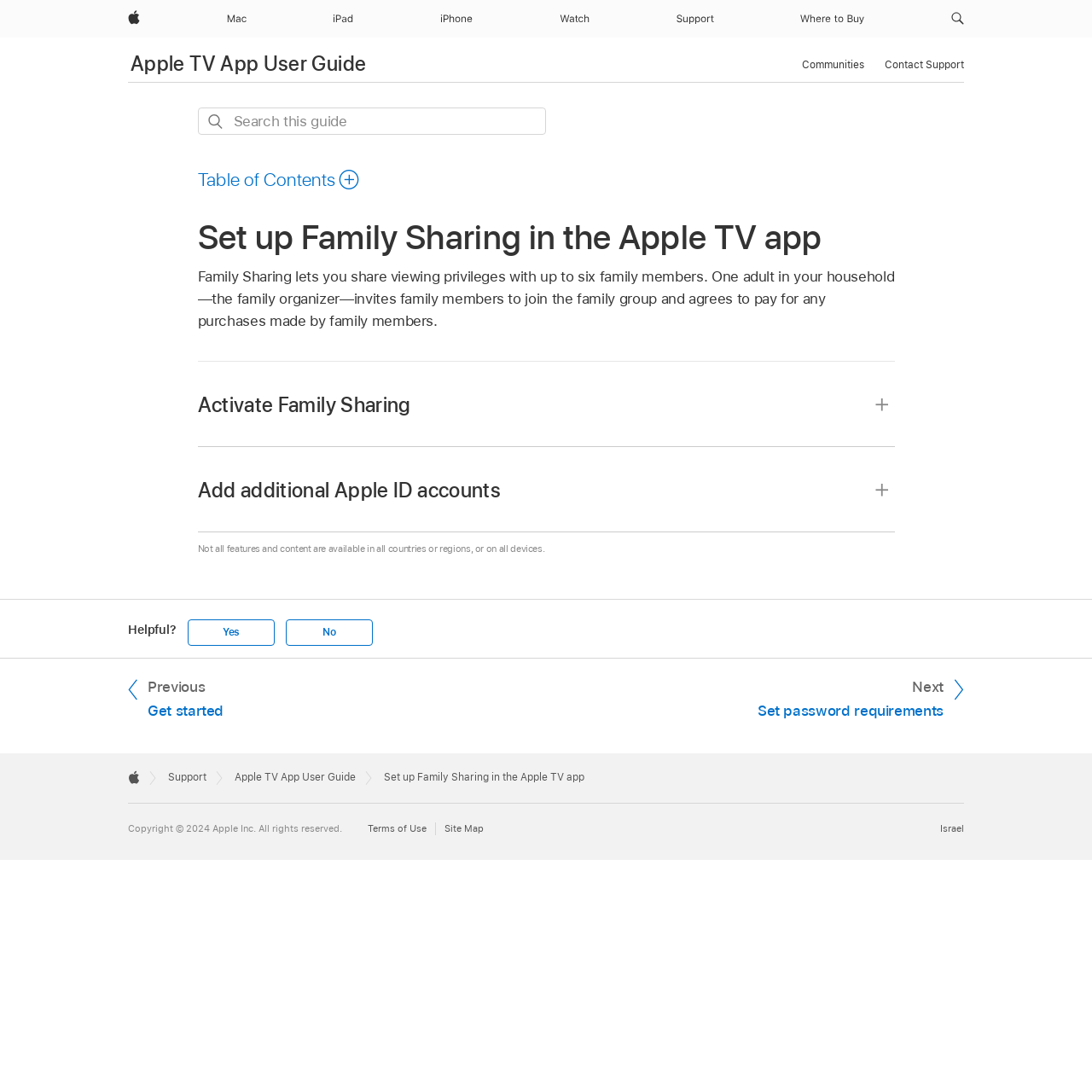Your task is to find and give the main heading text of the webpage.

Set up Family Sharing in the Apple TV app